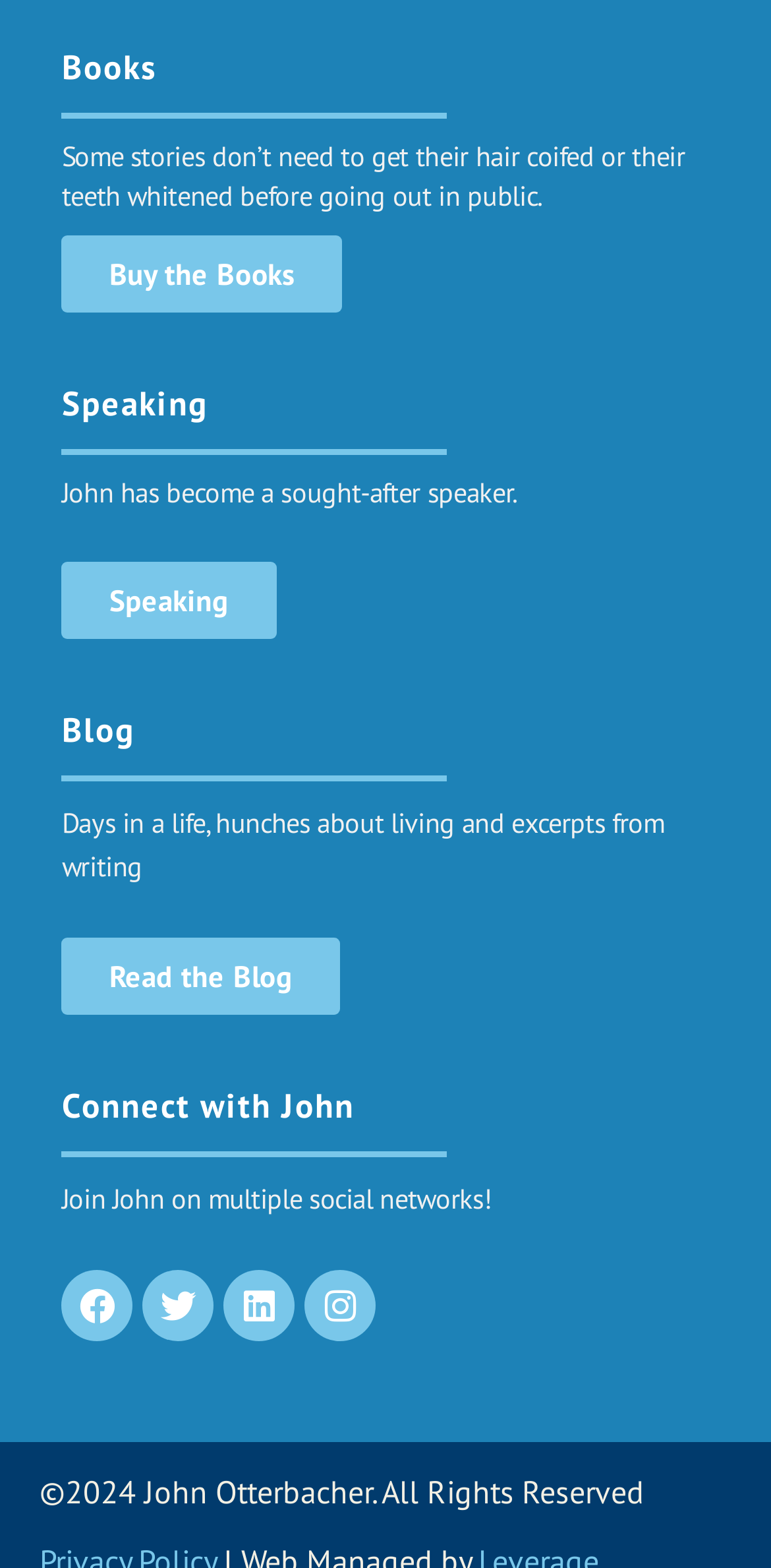Please find the bounding box for the following UI element description. Provide the coordinates in (top-left x, top-left y, bottom-right x, bottom-right y) format, with values between 0 and 1: Buy the Books

[0.08, 0.15, 0.444, 0.2]